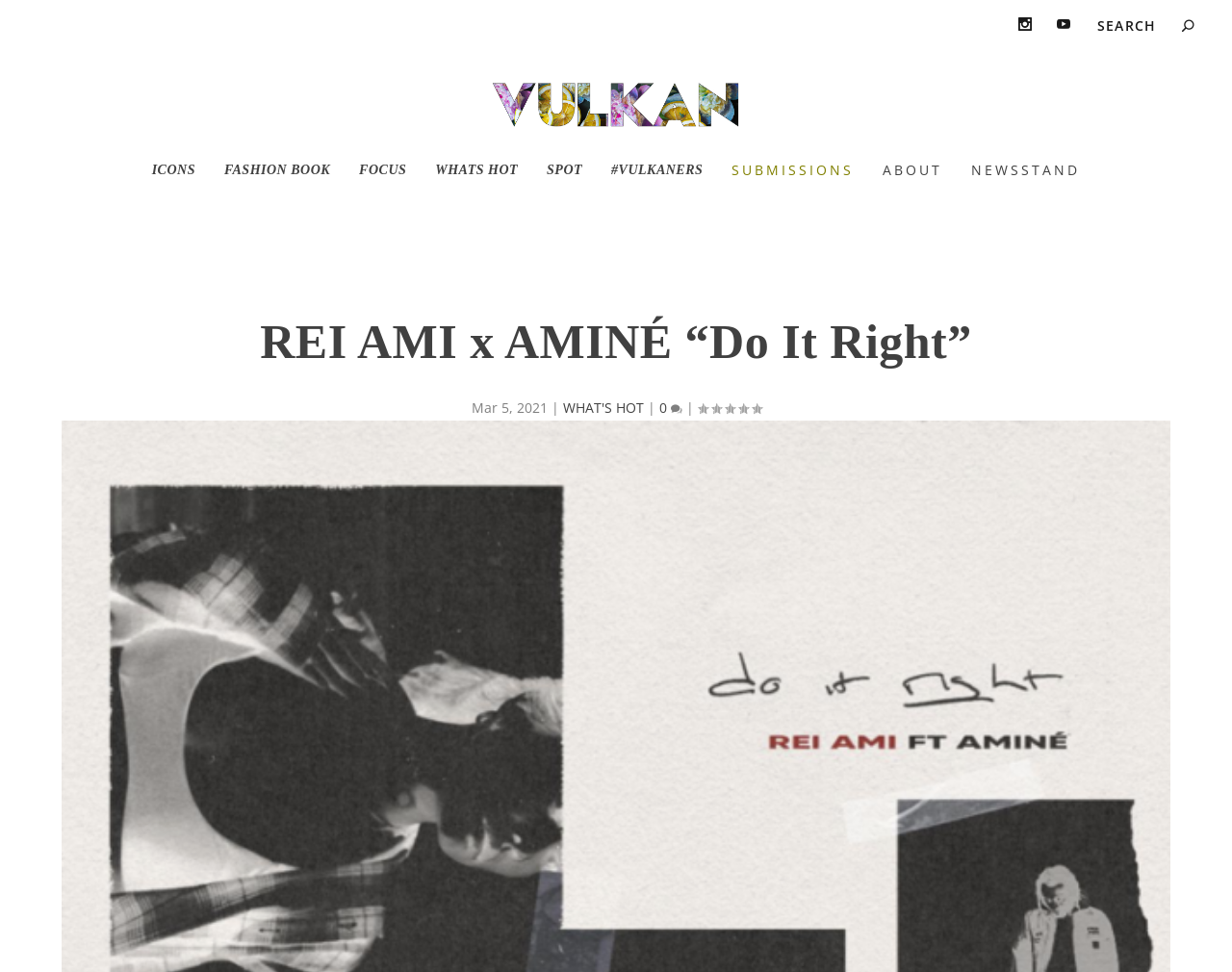How many links are there in the top navigation bar?
Look at the screenshot and provide an in-depth answer.

The top navigation bar contains links to different sections of the magazine, including 'ICONS', 'FASHION BOOK', 'FOCUS', 'WHATS HOT', 'SPOT', '#VULKANERS', 'SUBMISSIONS', 'ABOUT', and 'NEWSSTAND'. Counting these links, there are a total of 9 links in the top navigation bar.